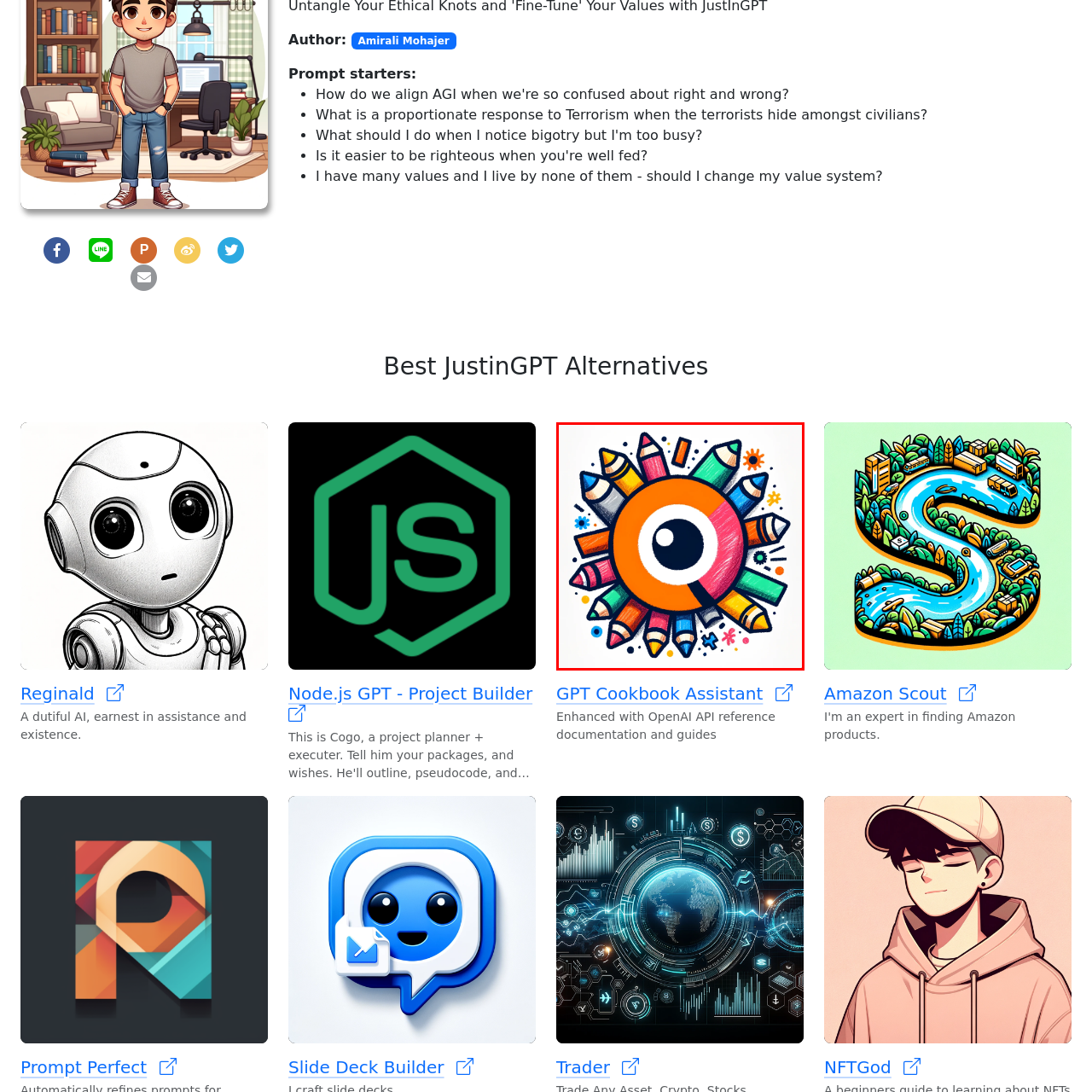What surrounds the central shape?  
Inspect the image within the red boundary and offer a detailed explanation grounded in the visual information present in the image.

The central shape is surrounded by an array of colorful crayons, each uniquely colored, suggesting a creative and artistic theme.